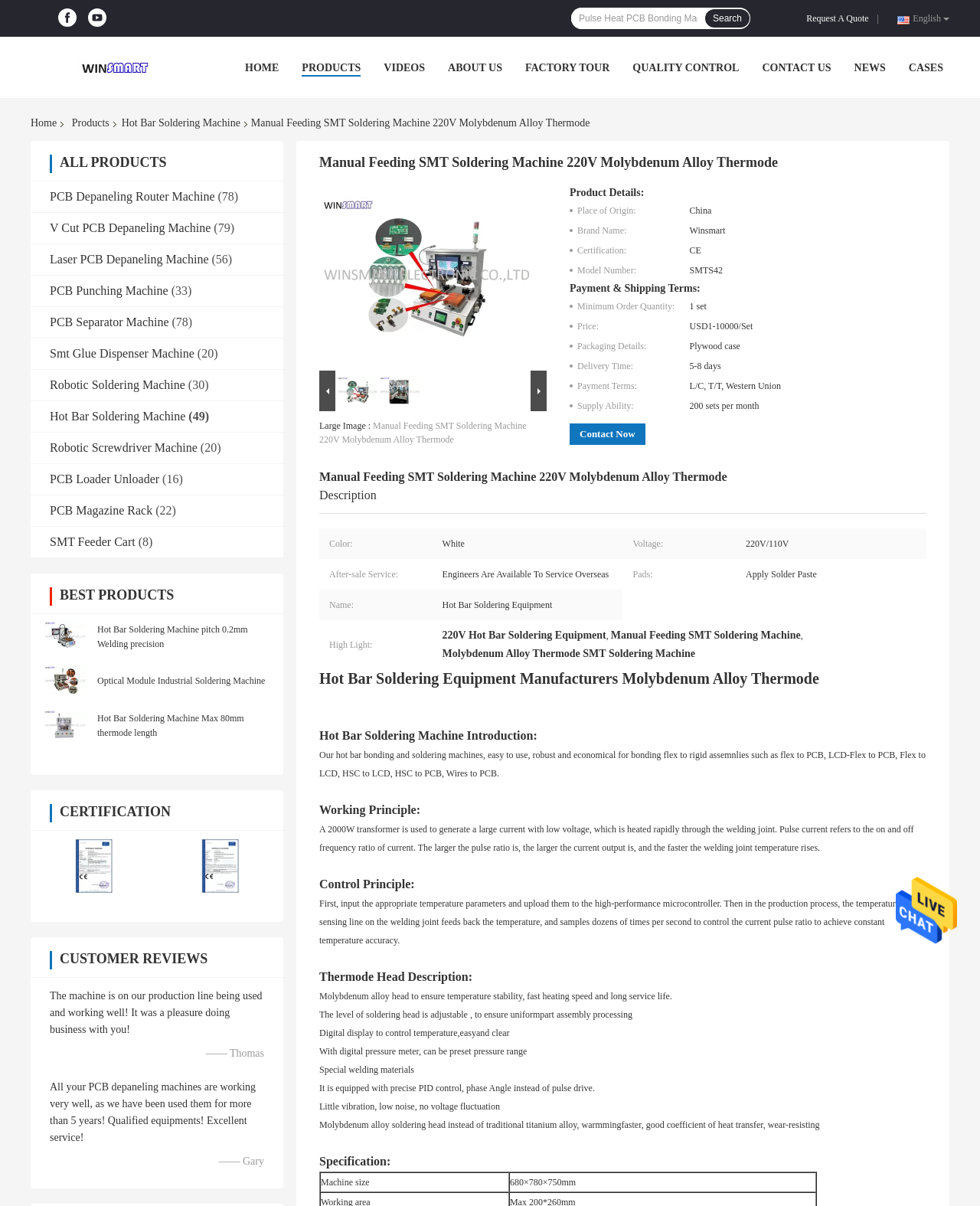From the element description: "PCB Punching Machine", extract the bounding box coordinates of the UI element. The coordinates should be expressed as four float numbers between 0 and 1, in the order [left, top, right, bottom].

[0.051, 0.235, 0.172, 0.246]